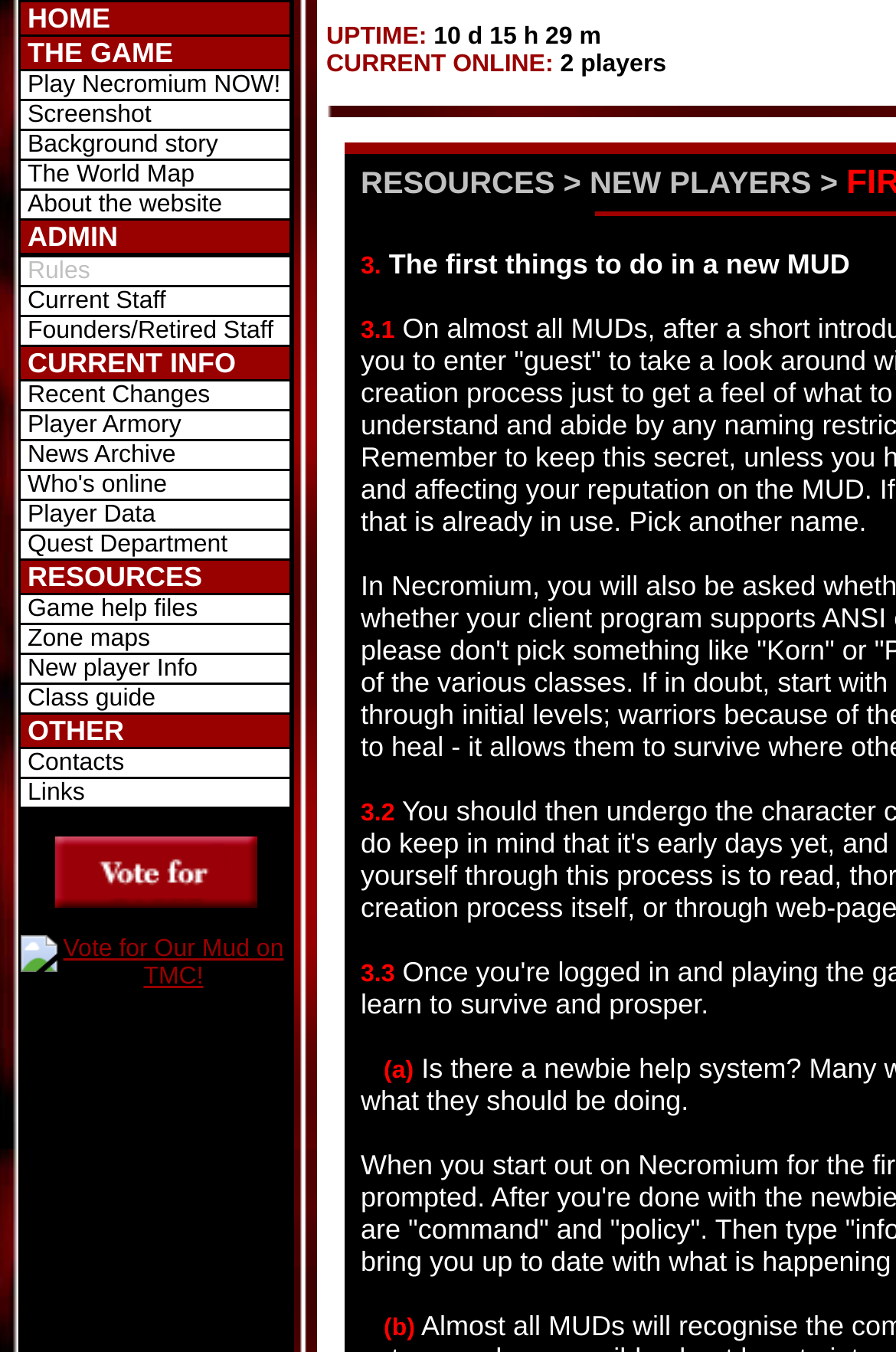Find the bounding box of the element with the following description: "OTHER". The coordinates must be four float numbers between 0 and 1, formatted as [left, top, right, bottom].

[0.031, 0.529, 0.138, 0.552]